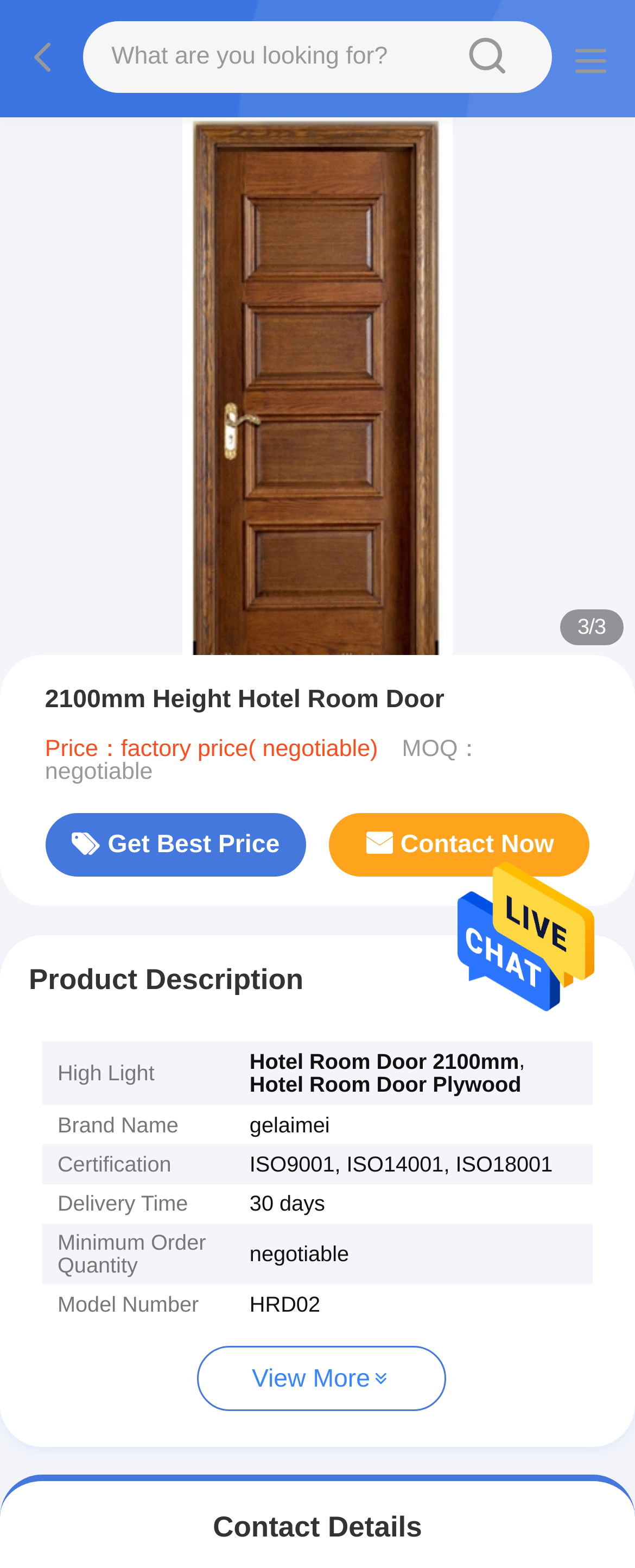What is the product name?
Based on the image, answer the question in a detailed manner.

The product name can be found in the heading element with the text '2100mm Height Hotel Room Door' which is located at the top of the webpage.